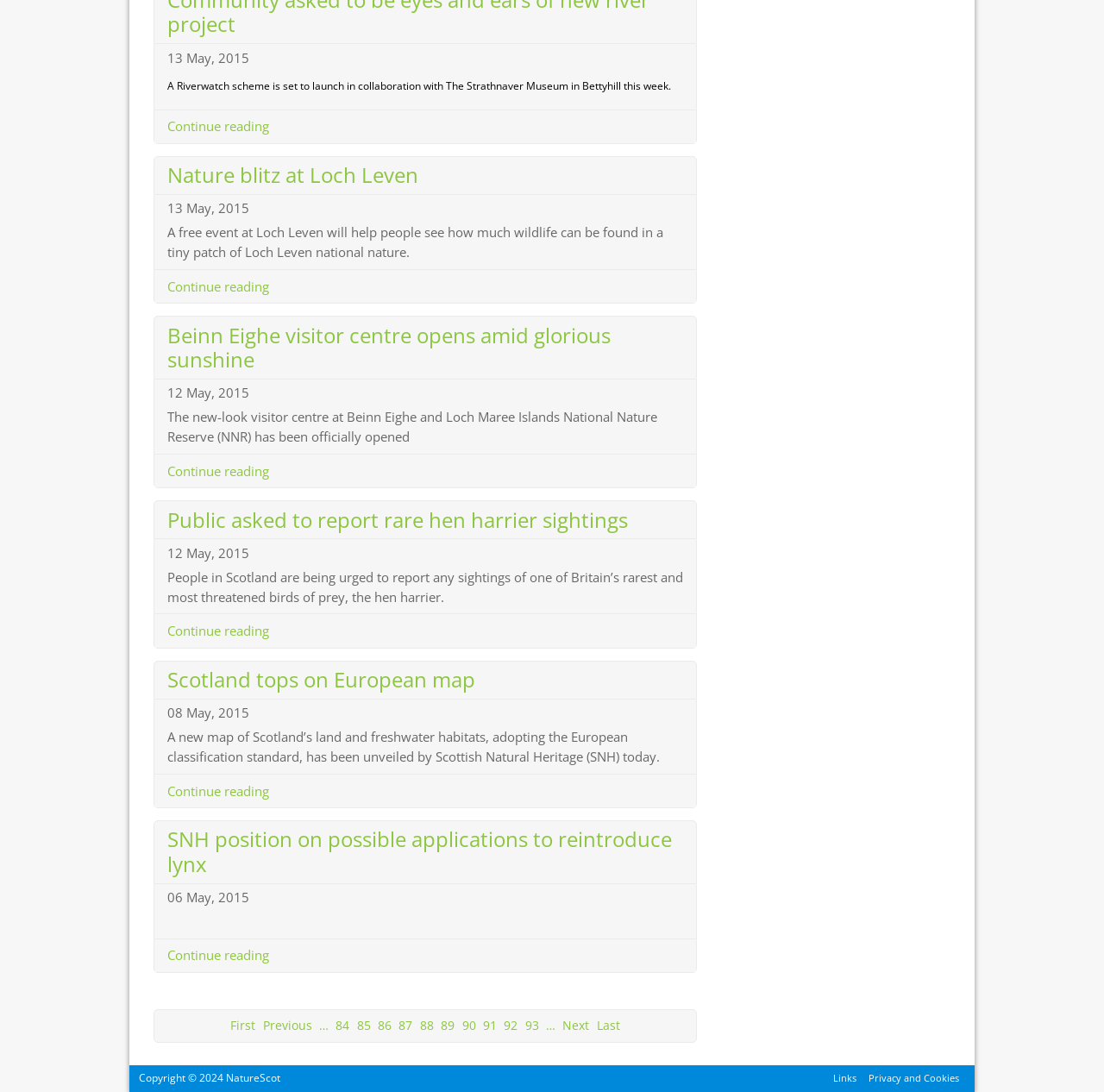Predict the bounding box coordinates of the UI element that matches this description: "85". The coordinates should be in the format [left, top, right, bottom] with each value between 0 and 1.

[0.32, 0.931, 0.339, 0.946]